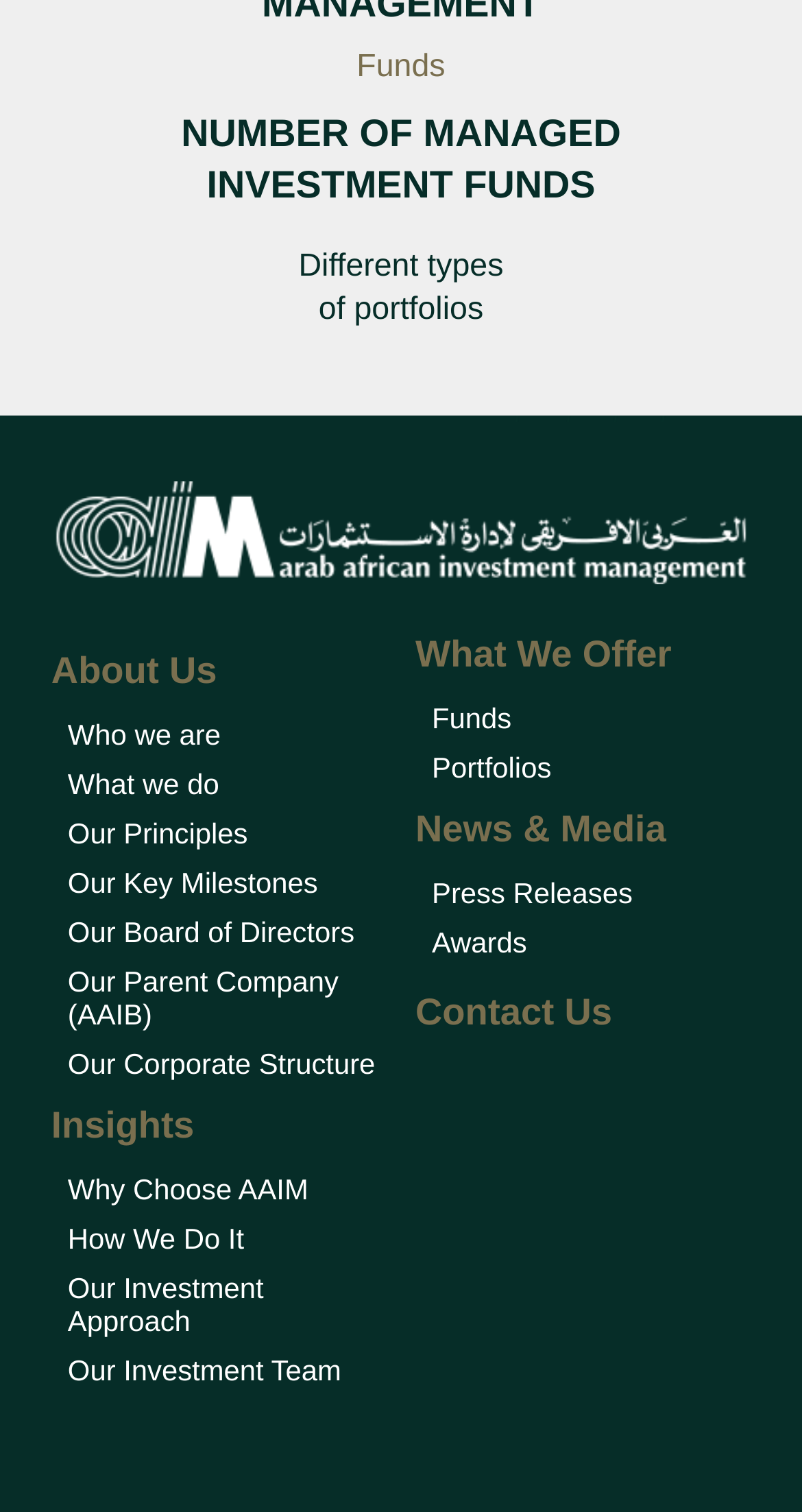Can you find the bounding box coordinates for the element to click on to achieve the instruction: "Learn about 'Our Principles'"?

[0.084, 0.534, 0.482, 0.567]